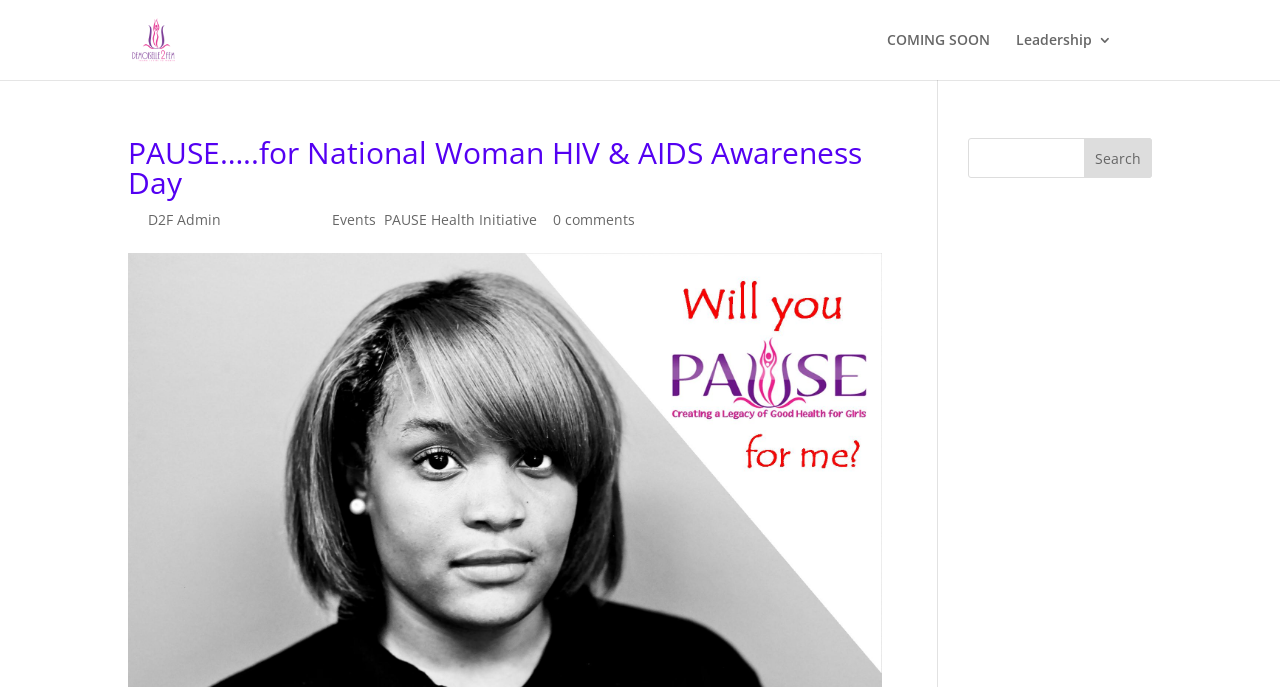Can you specify the bounding box coordinates of the area that needs to be clicked to fulfill the following instruction: "Click on the Demoiselle 2 Femme, NFP link"?

[0.103, 0.042, 0.137, 0.07]